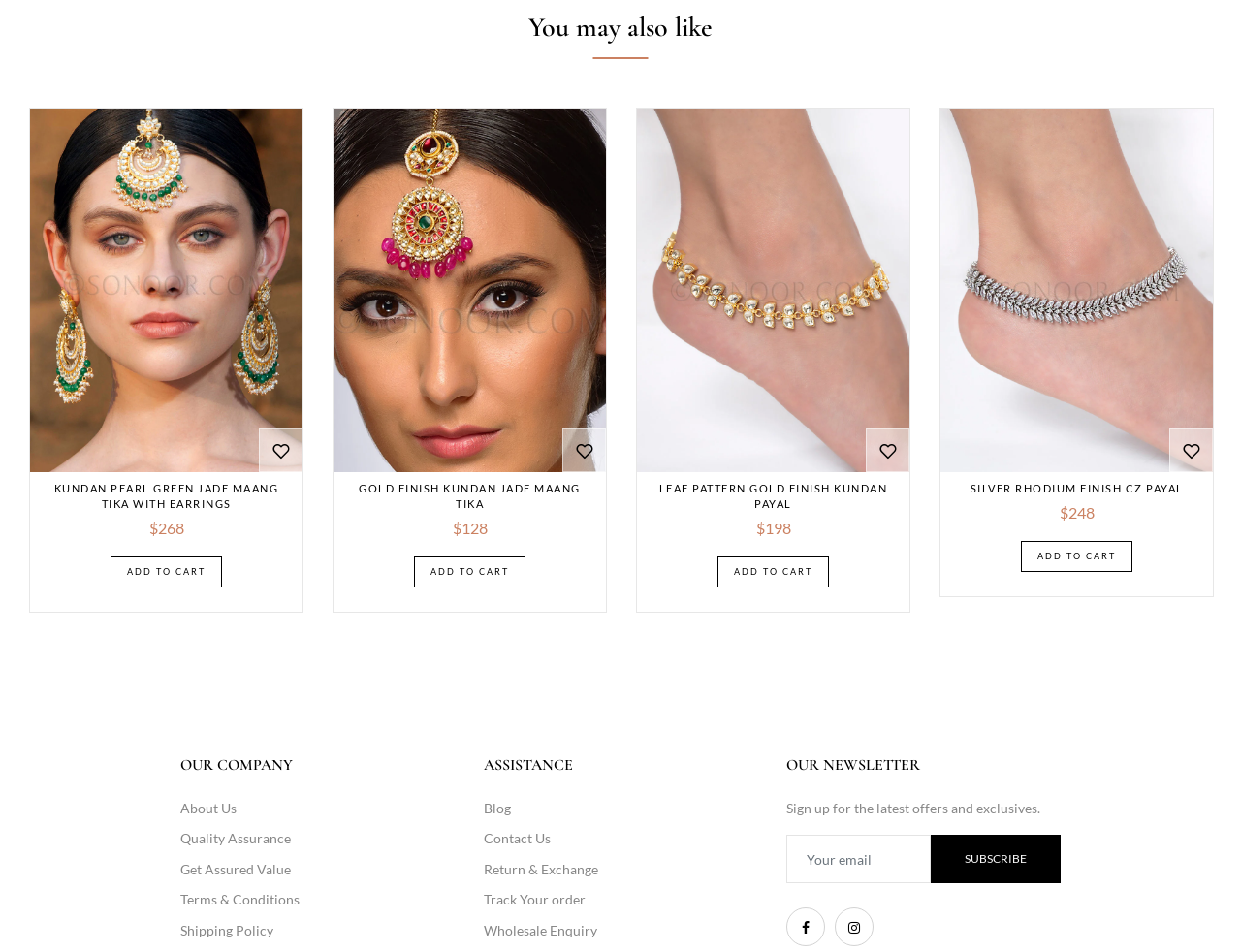Indicate the bounding box coordinates of the element that needs to be clicked to satisfy the following instruction: "Subscribe to the newsletter". The coordinates should be four float numbers between 0 and 1, i.e., [left, top, right, bottom].

[0.75, 0.877, 0.854, 0.928]